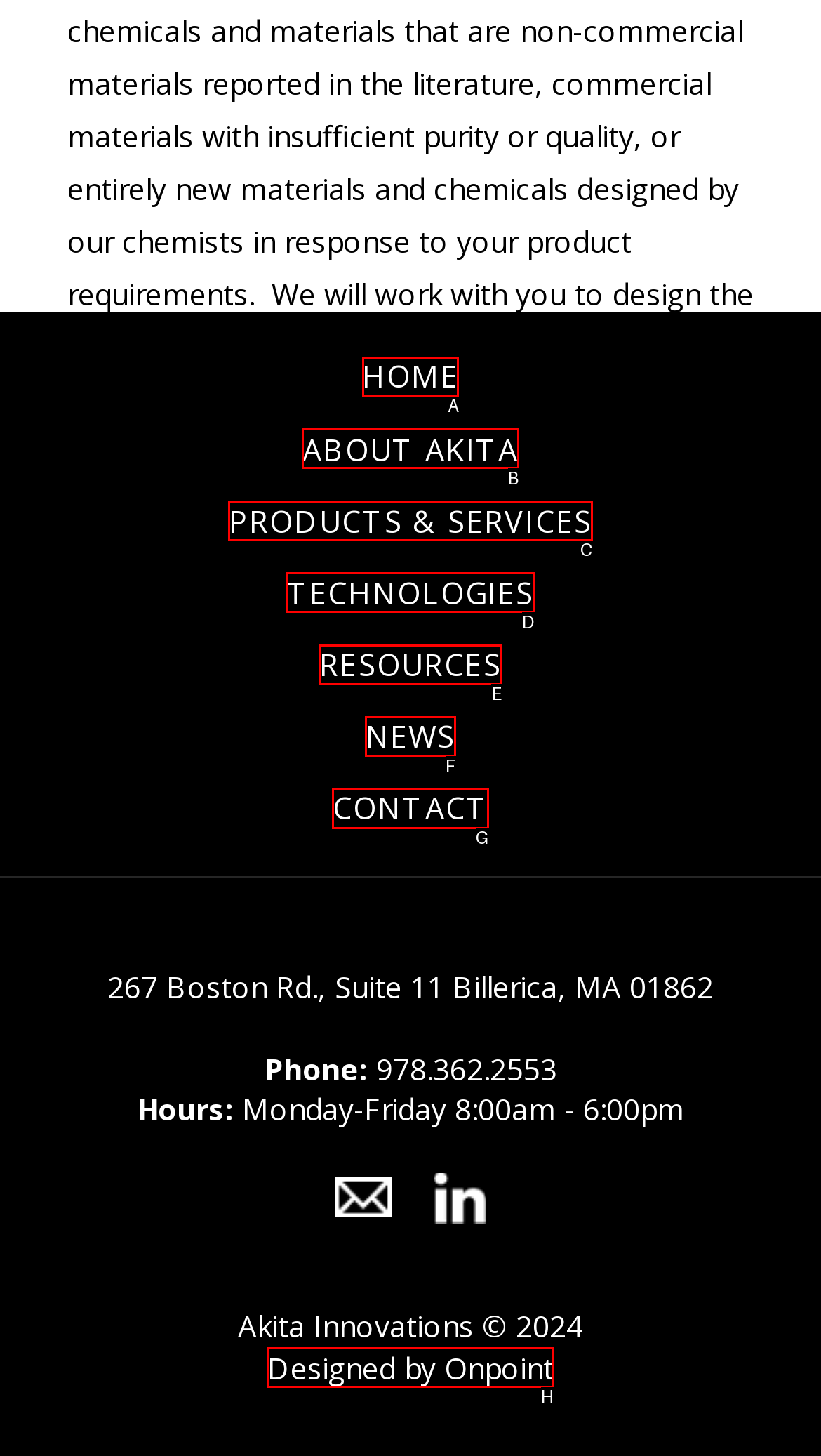Identify the HTML element that corresponds to the description: Products & Services Provide the letter of the correct option directly.

C